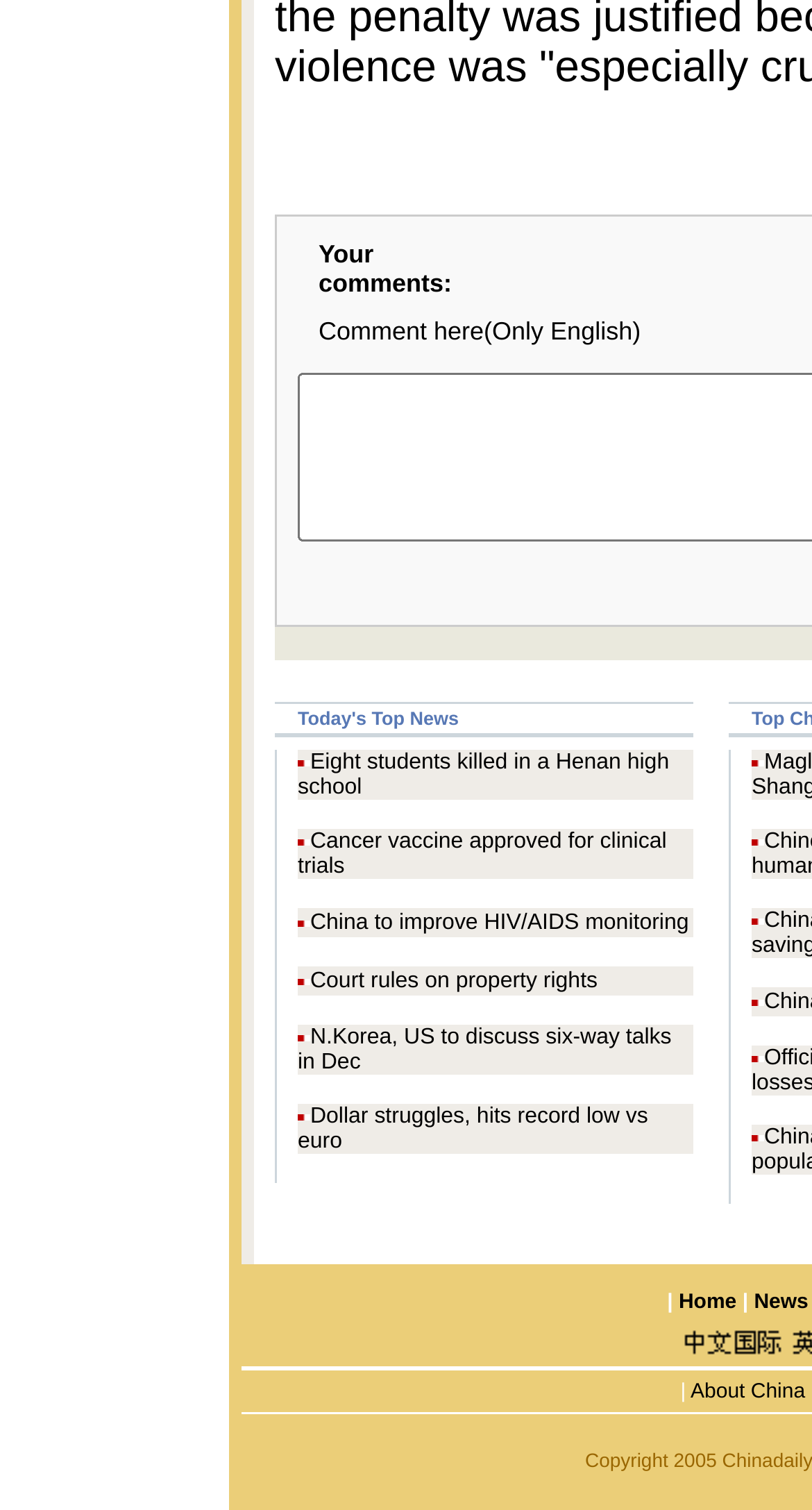Calculate the bounding box coordinates for the UI element based on the following description: "News". Ensure the coordinates are four float numbers between 0 and 1, i.e., [left, top, right, bottom].

[0.929, 0.855, 0.996, 0.87]